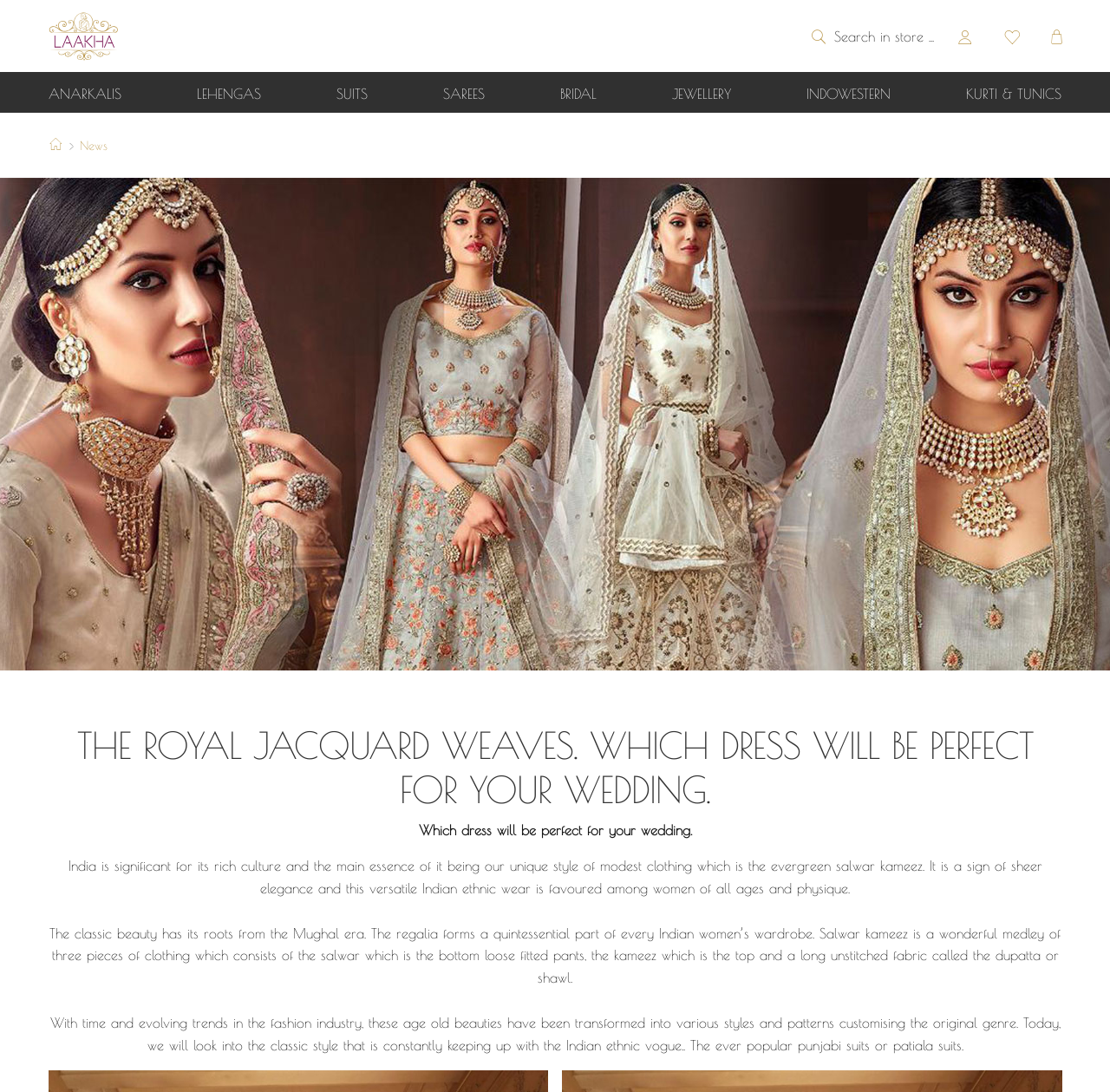Please identify the bounding box coordinates of the area that needs to be clicked to follow this instruction: "Go to News page".

[0.071, 0.127, 0.096, 0.14]